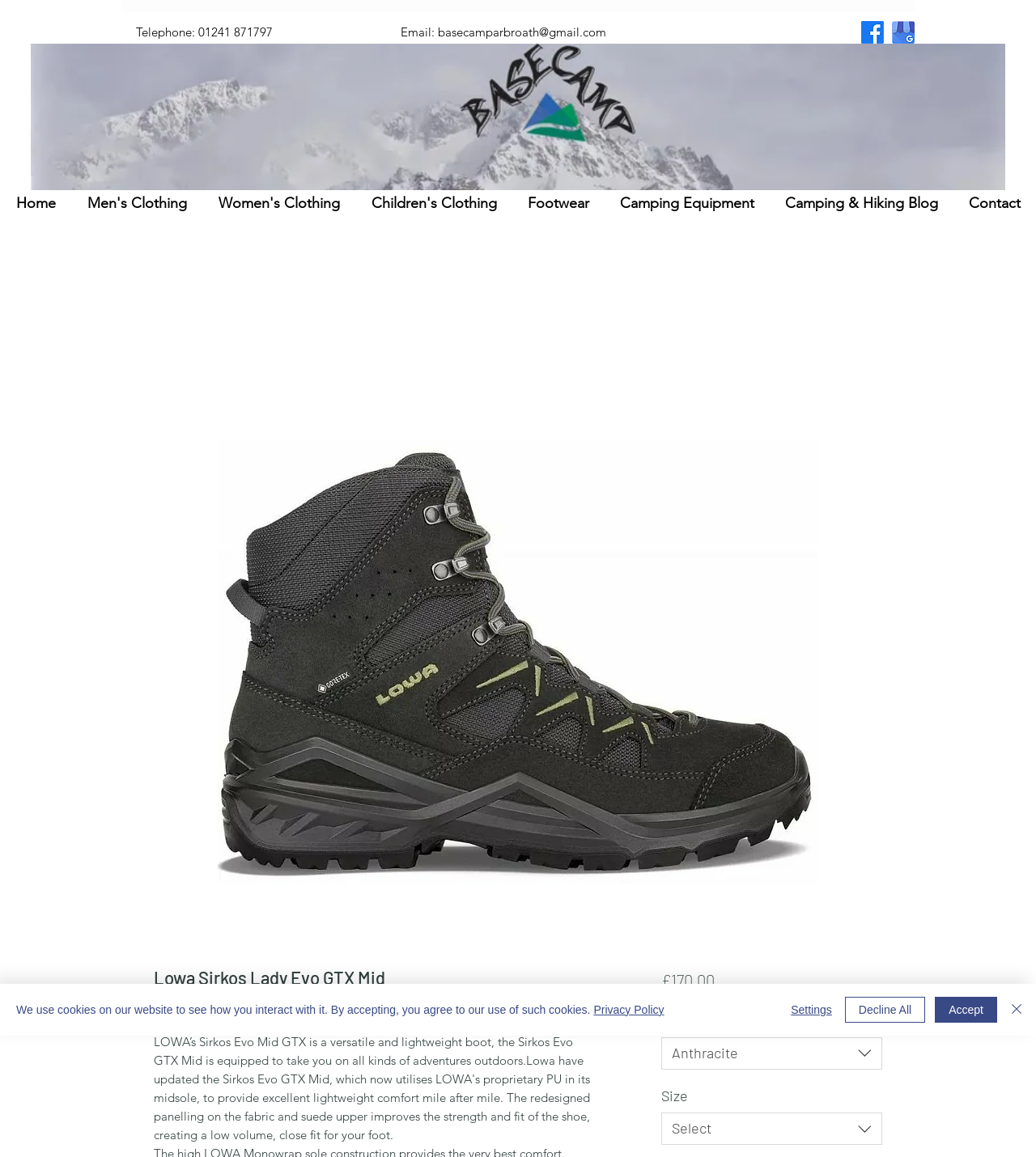Find and indicate the bounding box coordinates of the region you should select to follow the given instruction: "View Men's Clothing".

[0.069, 0.158, 0.195, 0.193]